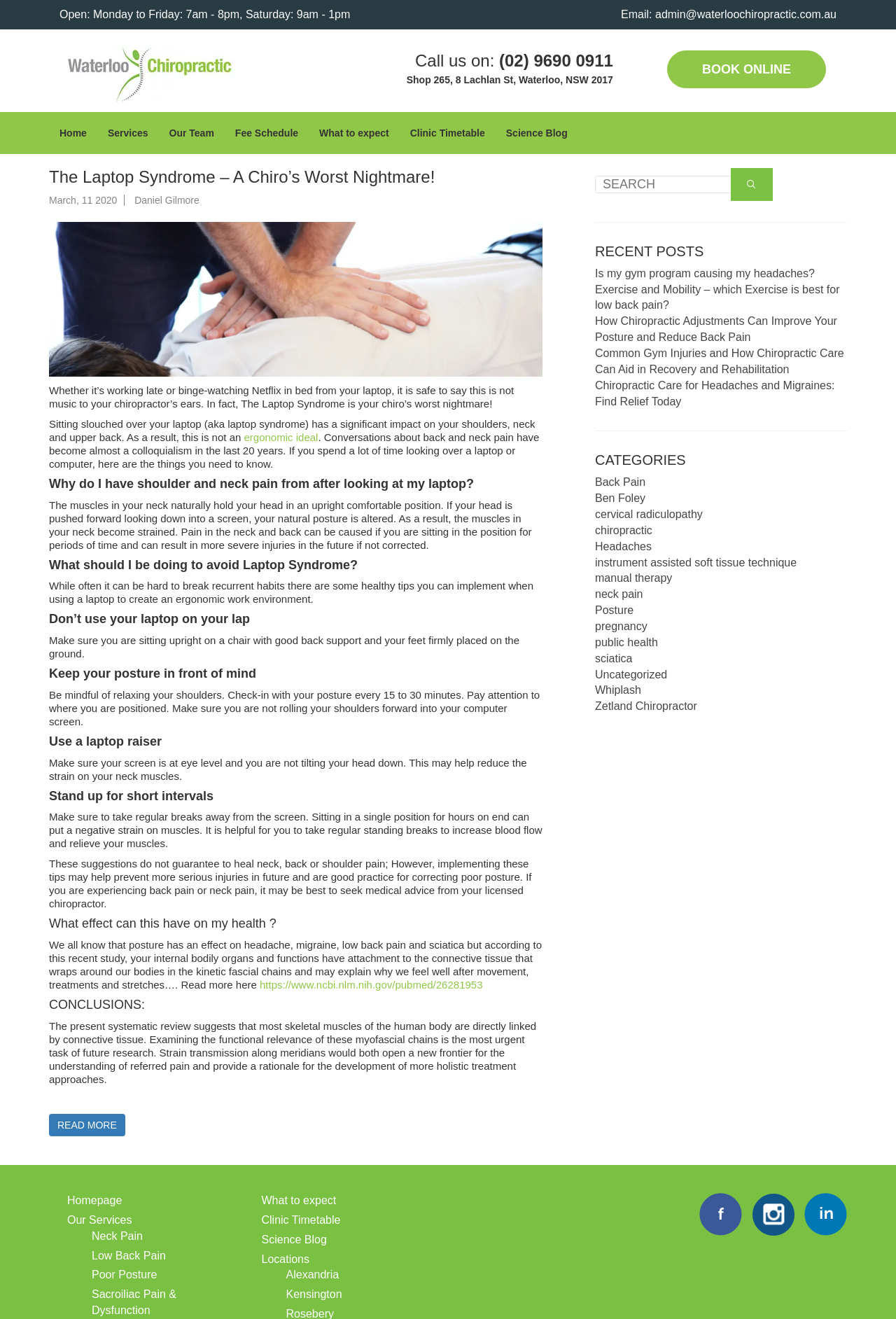How many recent posts are listed?
Examine the image closely and answer the question with as much detail as possible.

The recent posts section is located at the bottom of the webpage, and it lists 5 links to recent articles, including 'Is my gym program causing my headaches?' and 'Exercise and Mobility – which Exercise is best for low back pain?'.